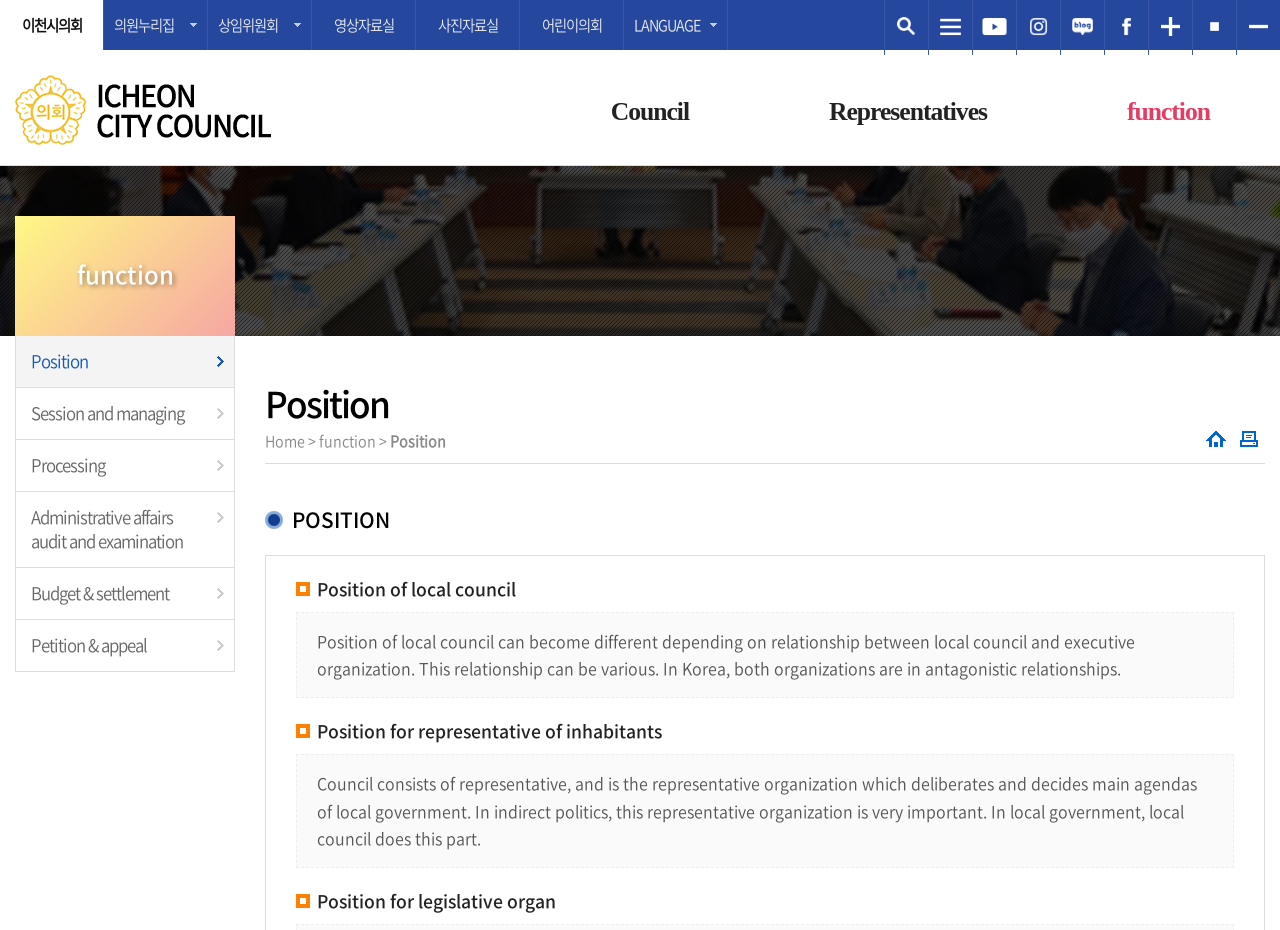For the element described, predict the bounding box coordinates as (top-left x, top-left y, bottom-right x, bottom-right y). All values should be between 0 and 1. Element description: title="프린터 페이지, 새창으로 이동"

[0.963, 0.455, 0.988, 0.498]